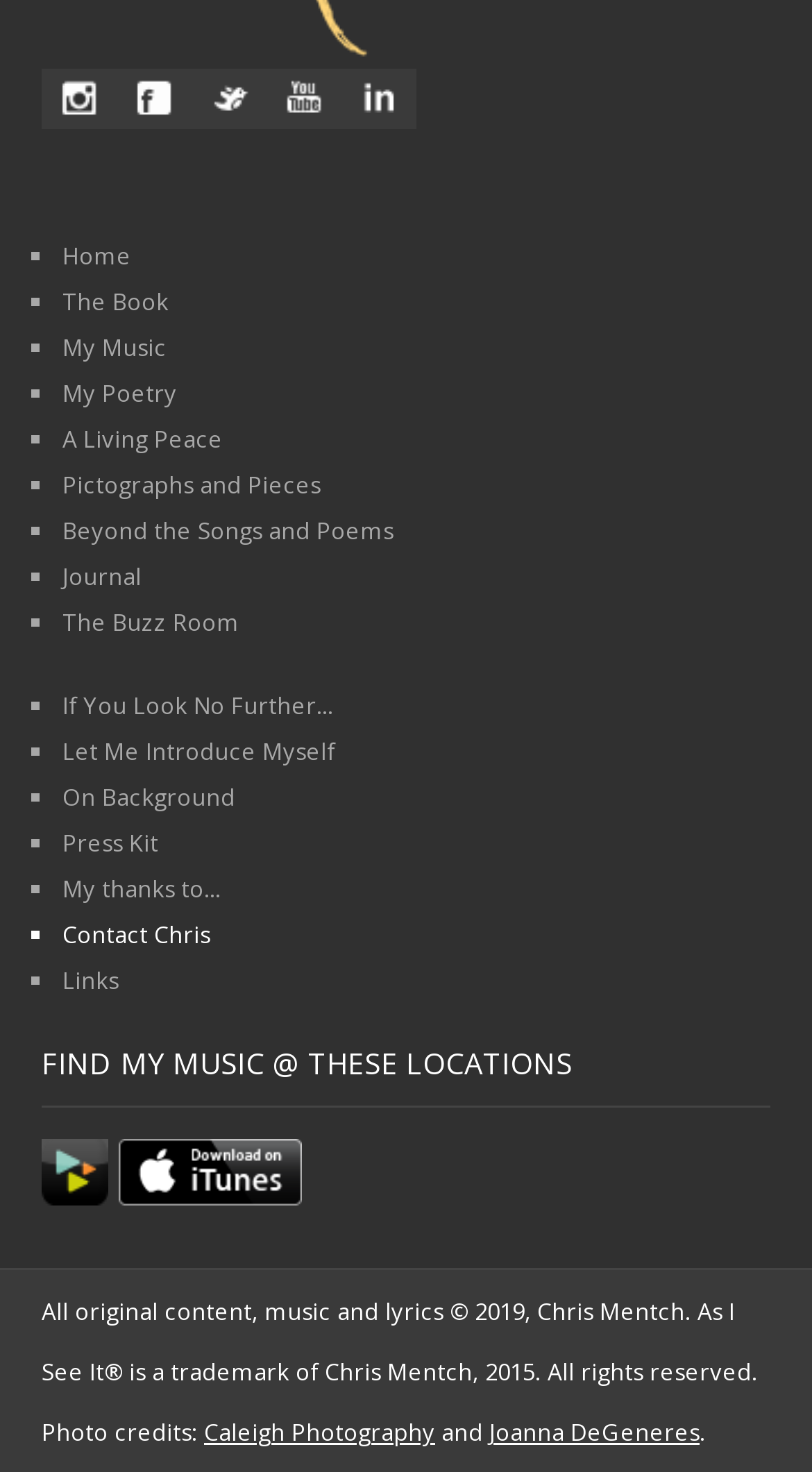Please provide a one-word or short phrase answer to the question:
Who is credited with the photography on the website?

Caleigh Photography and Joanna DeGeneres